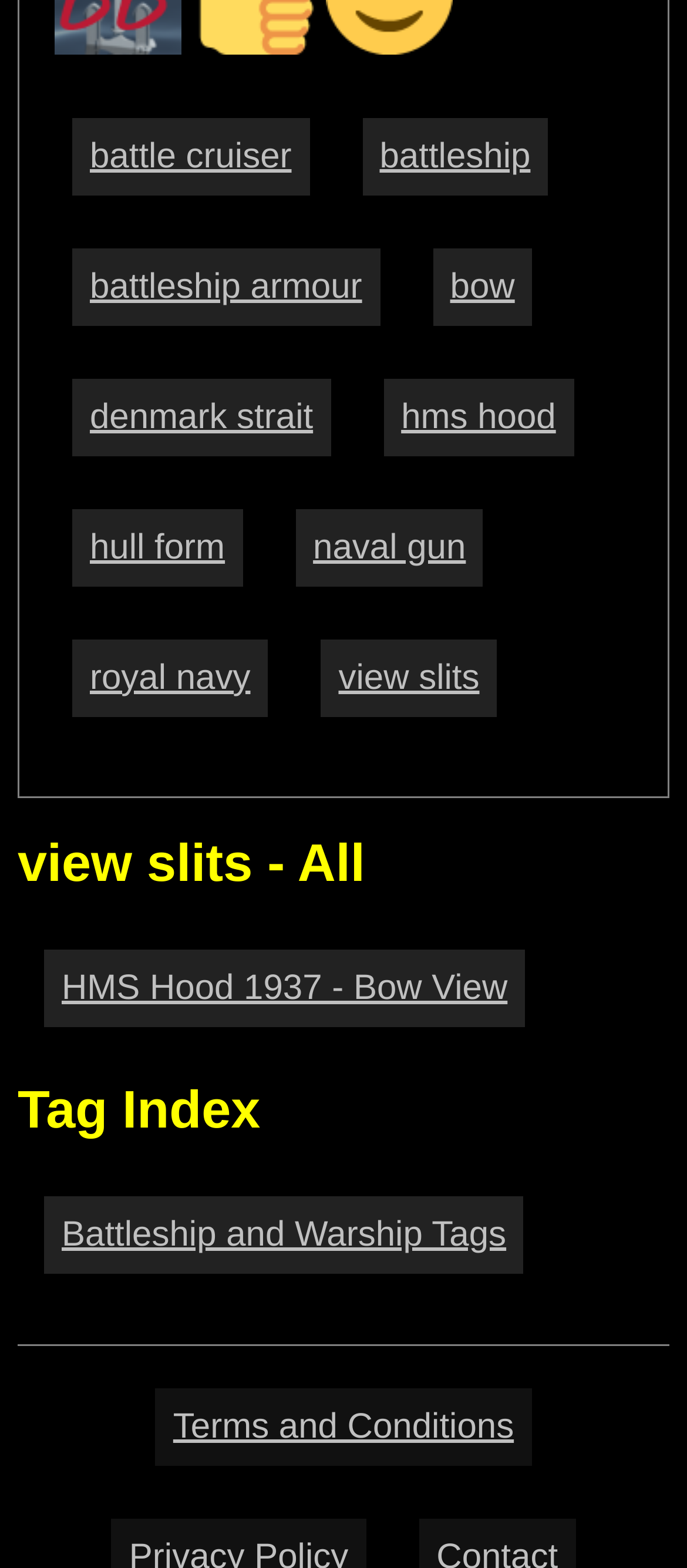Please locate the bounding box coordinates of the element that should be clicked to achieve the given instruction: "go to battleship and warship tags".

[0.064, 0.763, 0.762, 0.812]